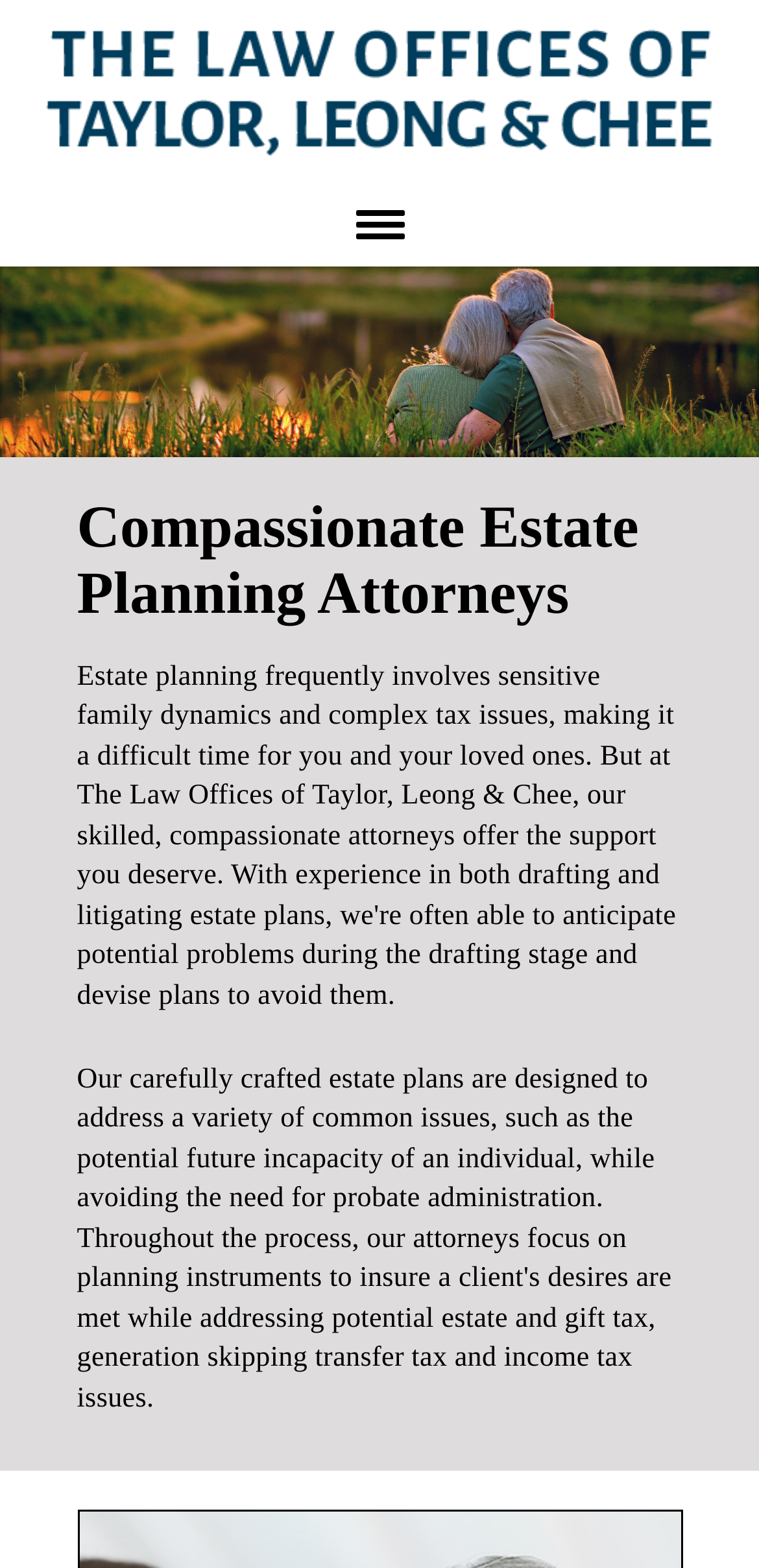What is the purpose of the estate plans?
Answer the question with as much detail as possible.

I found the answer by reading the paragraph of text that describes the services offered by the estate planning attorneys. It mentions that their attorneys focus on planning instruments to insure a client's desires are met while addressing potential estate and gift tax, generation skipping transfer tax and income tax issues.